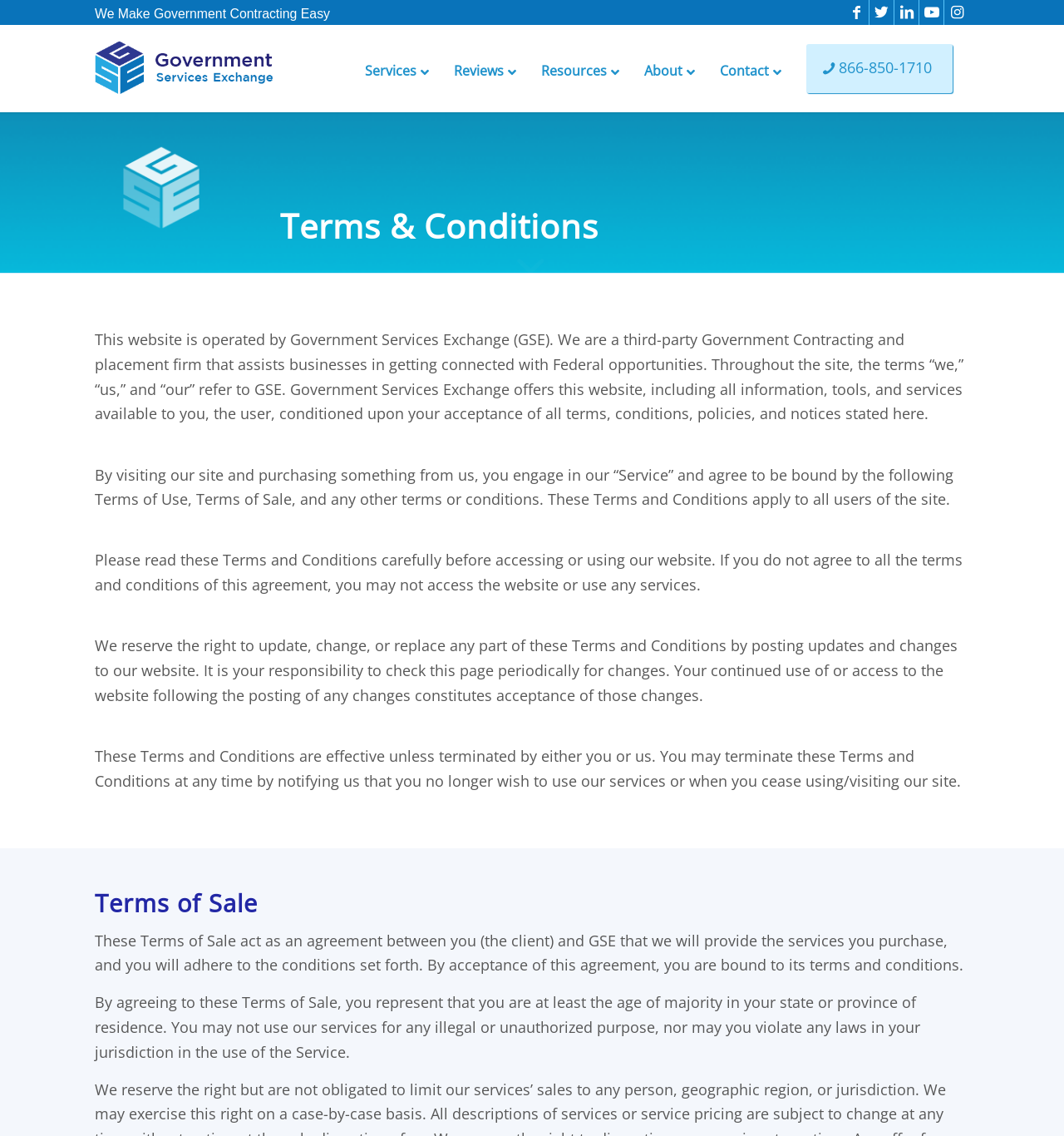Determine the bounding box coordinates of the region that needs to be clicked to achieve the task: "Read reviews".

[0.411, 0.025, 0.493, 0.099]